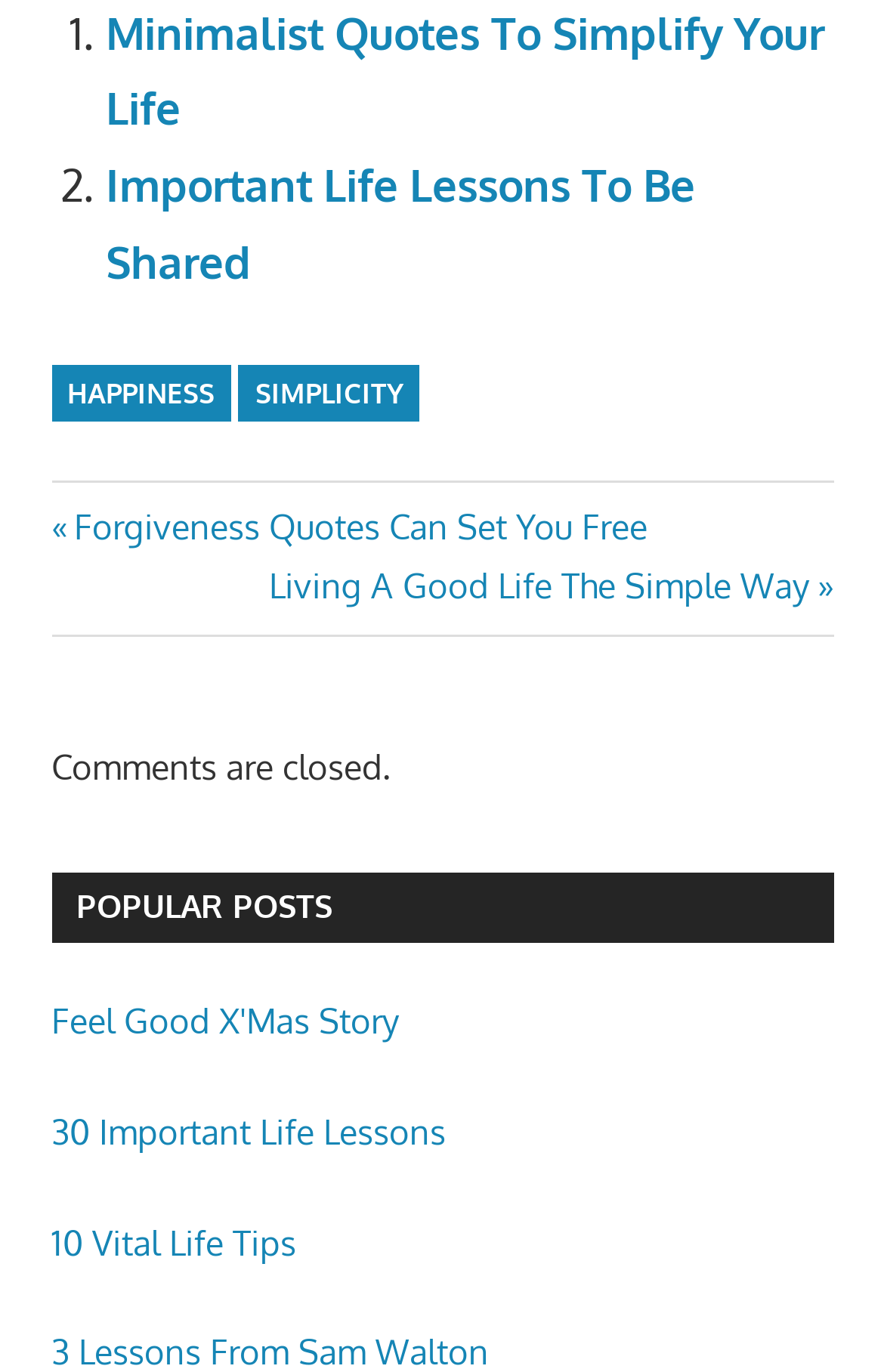What is the status of comments on this webpage?
Using the image as a reference, give a one-word or short phrase answer.

Comments are closed